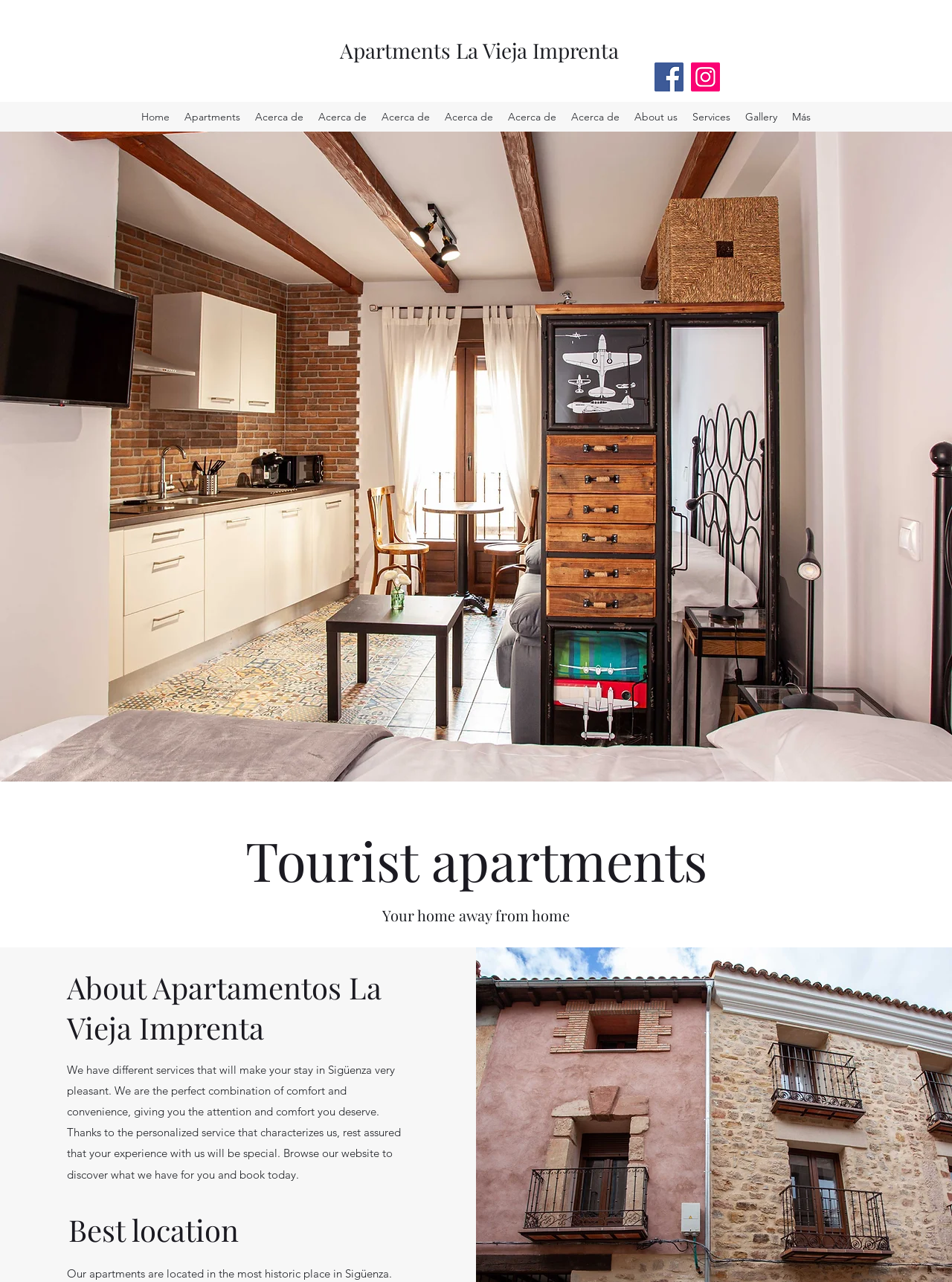Kindly determine the bounding box coordinates for the clickable area to achieve the given instruction: "View Gallery".

[0.775, 0.083, 0.824, 0.099]